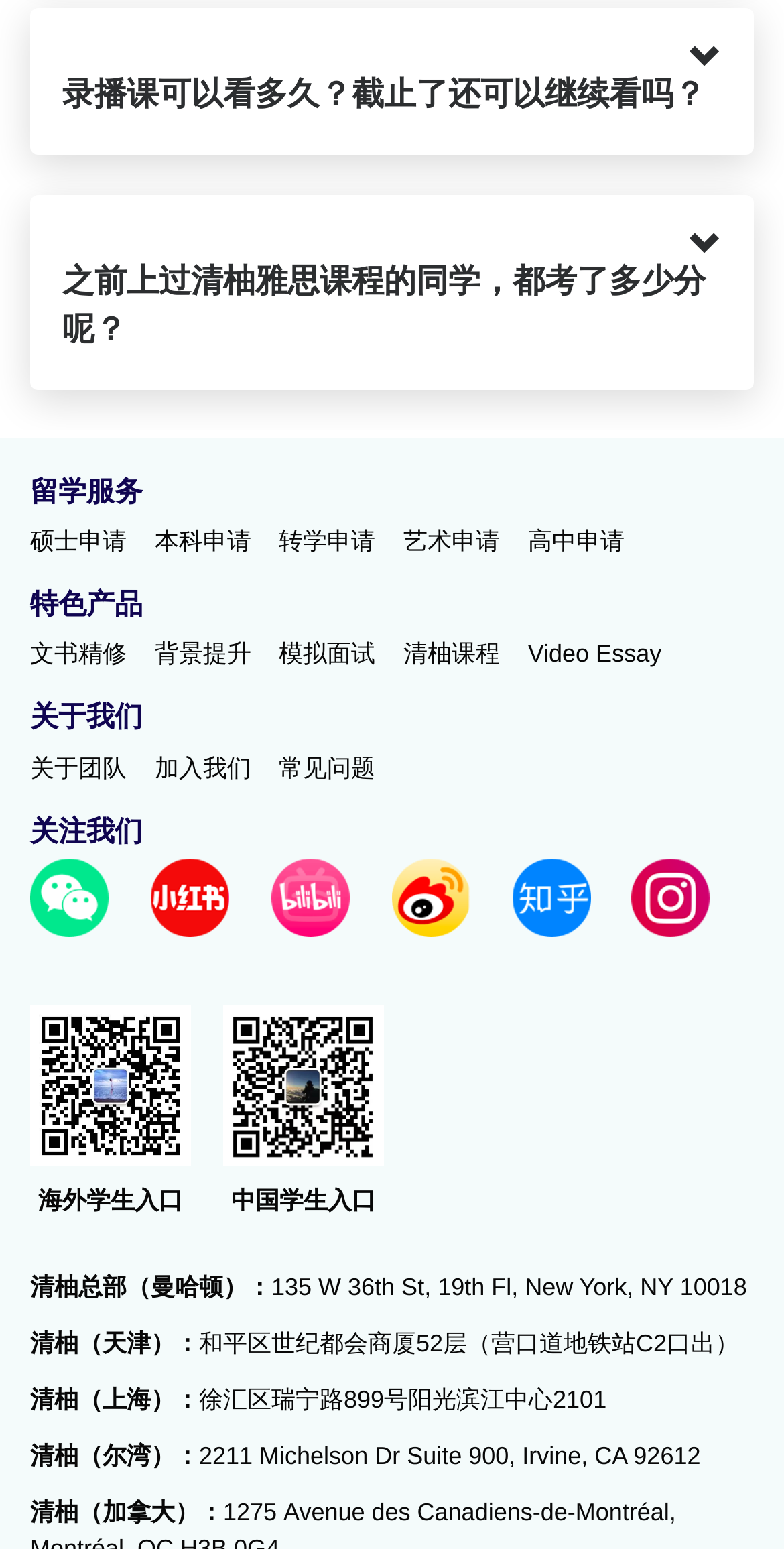How many social media platforms are listed under '关注我们'?
Answer the question with detailed information derived from the image.

Under the heading '关注我们', there are five social media platforms listed: wechat, xiaohongshu, bilibili, weibo, and instagram.